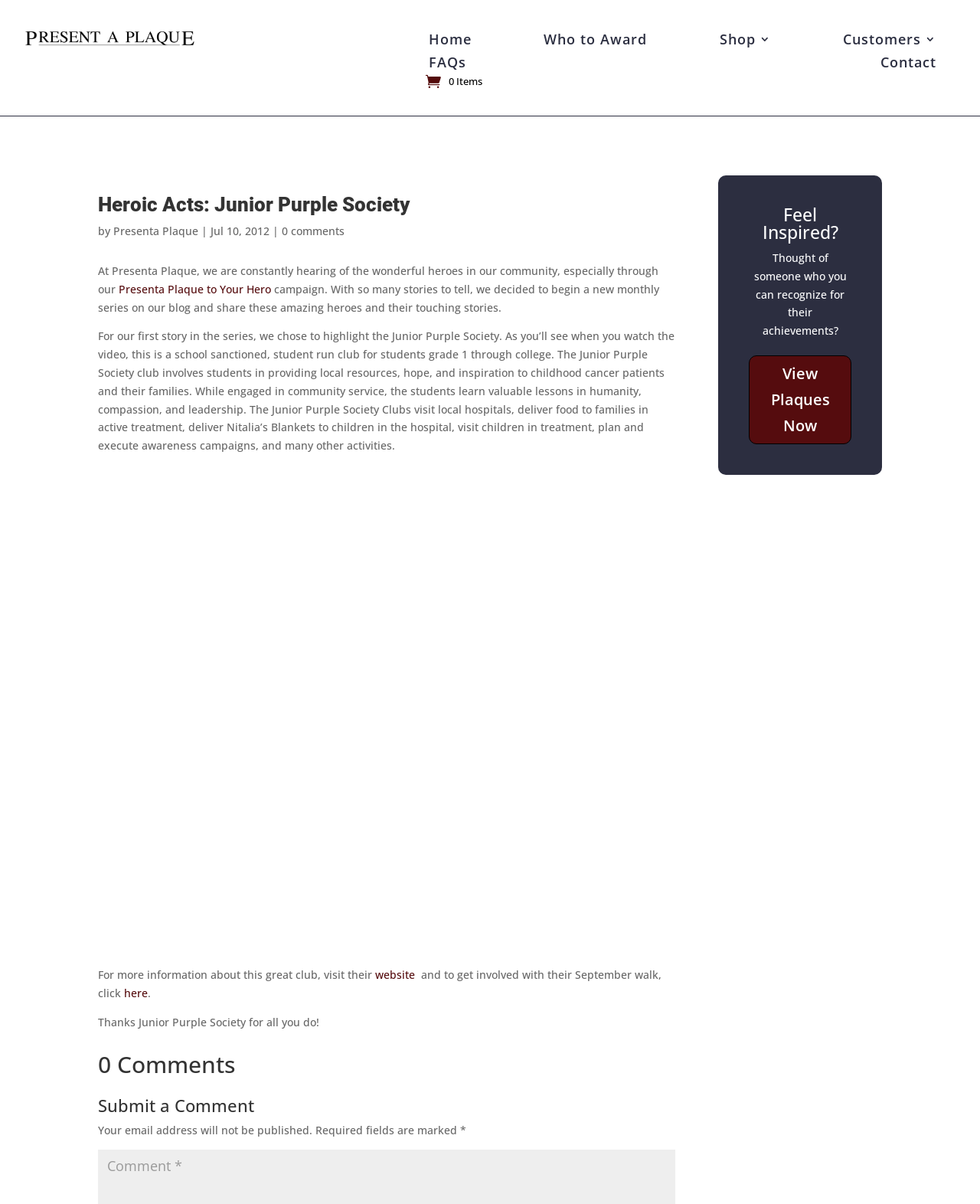Please determine the bounding box coordinates of the element's region to click in order to carry out the following instruction: "View Plaques Now". The coordinates should be four float numbers between 0 and 1, i.e., [left, top, right, bottom].

[0.764, 0.295, 0.869, 0.369]